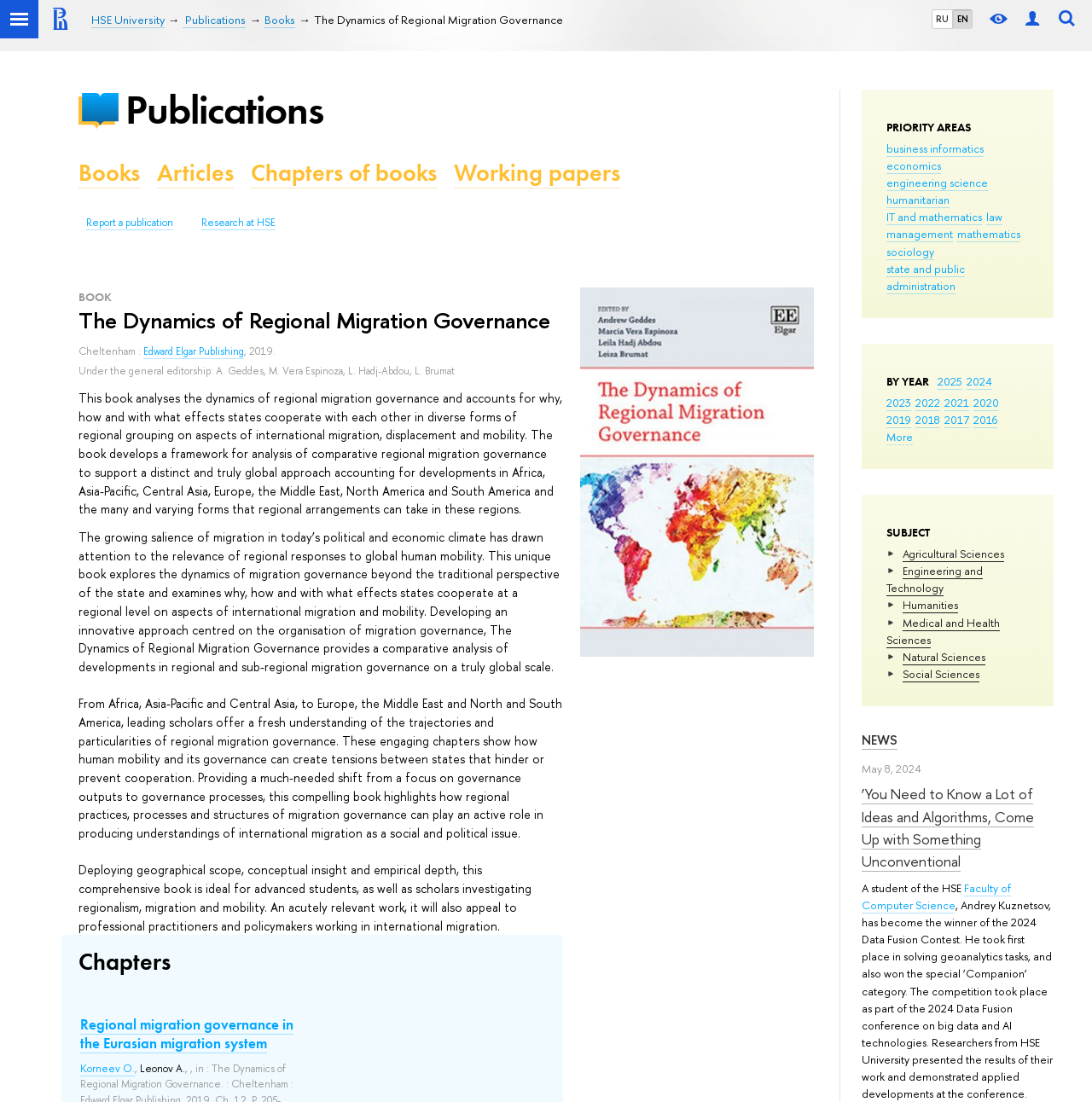Please identify the coordinates of the bounding box for the clickable region that will accomplish this instruction: "View books".

[0.242, 0.01, 0.27, 0.025]